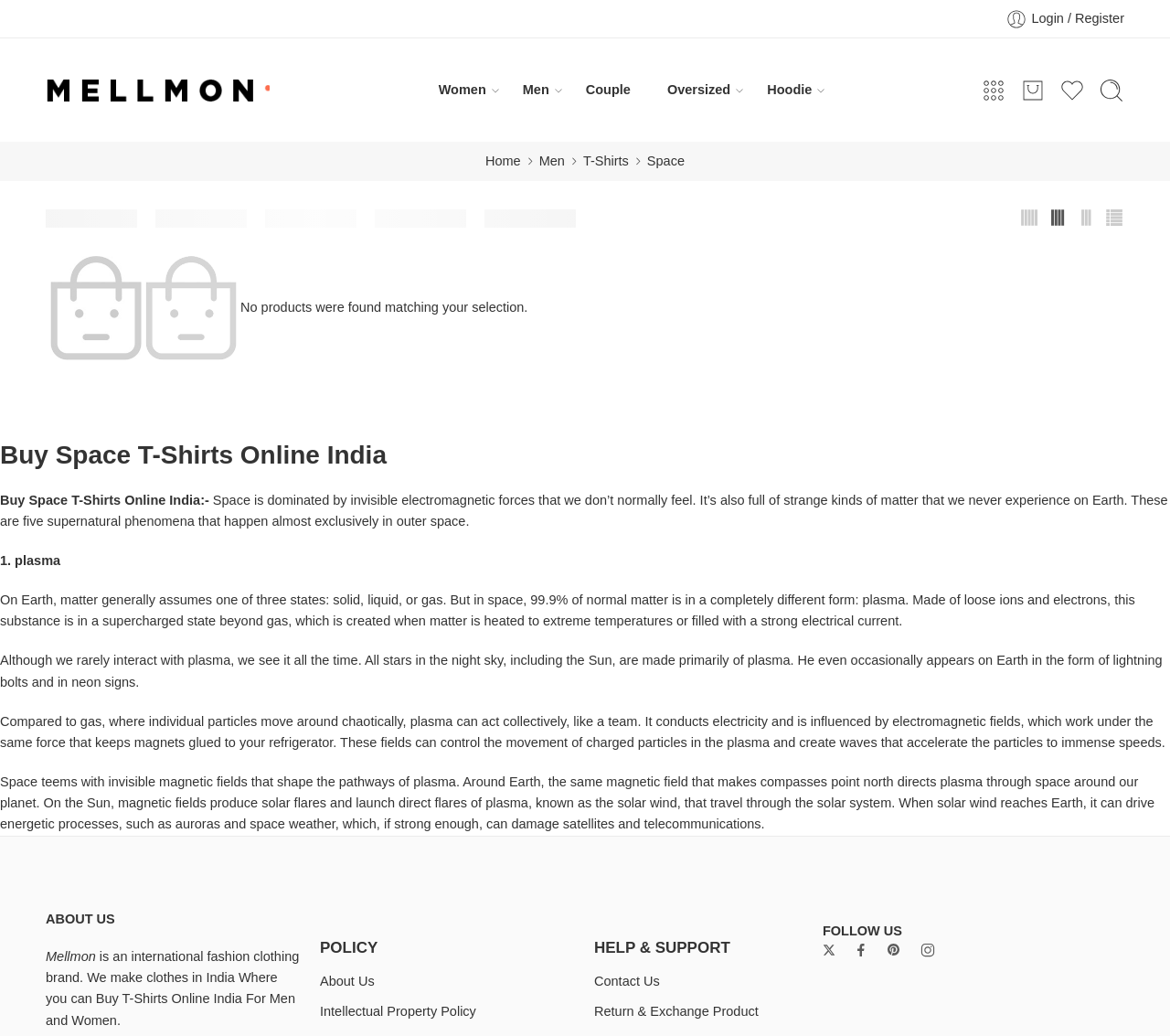Provide a brief response to the question below using a single word or phrase: 
What is the current selection of products?

No products